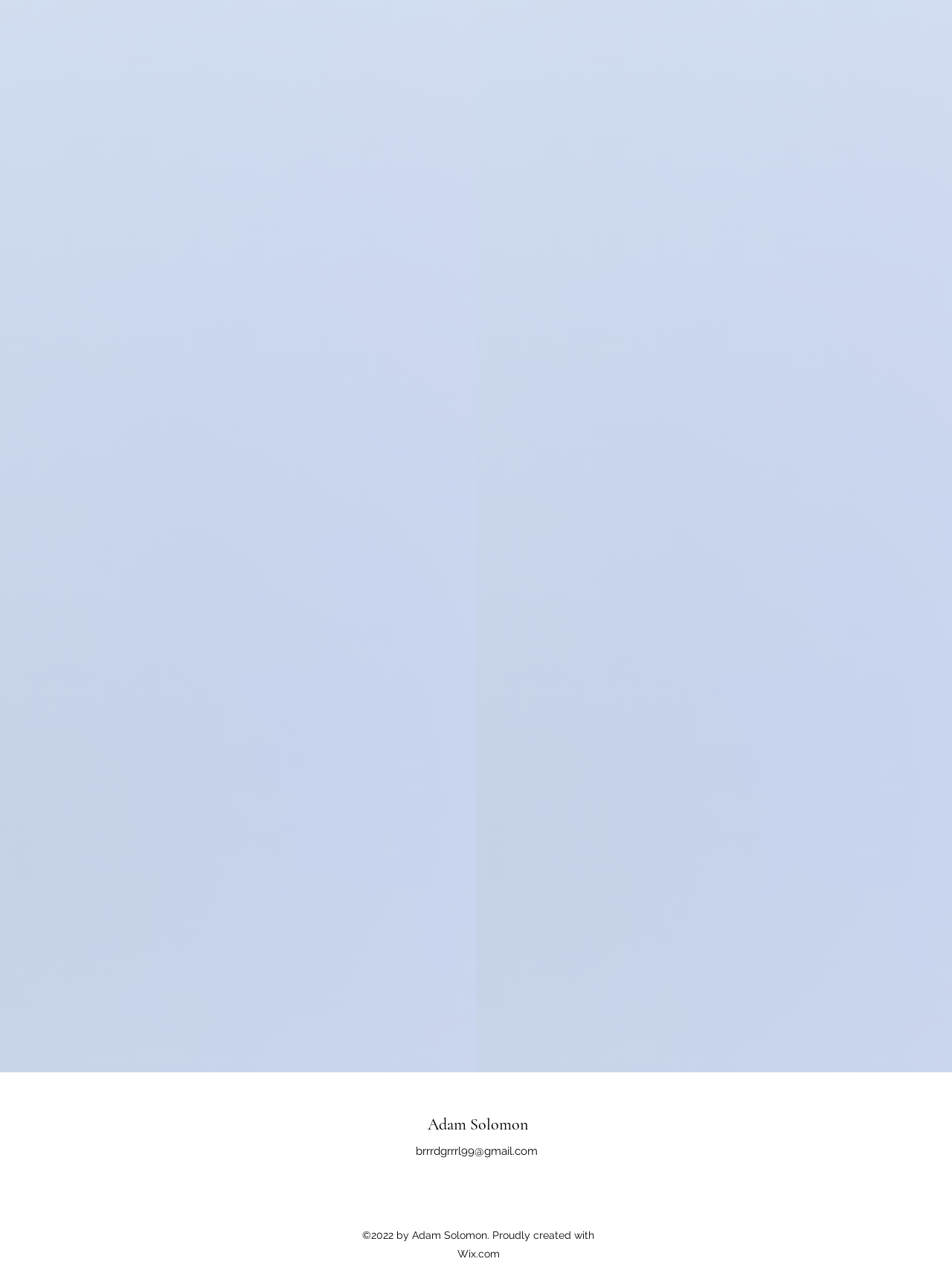What is the name of the person on this webpage?
Based on the image, give a concise answer in the form of a single word or short phrase.

Adam Solomon